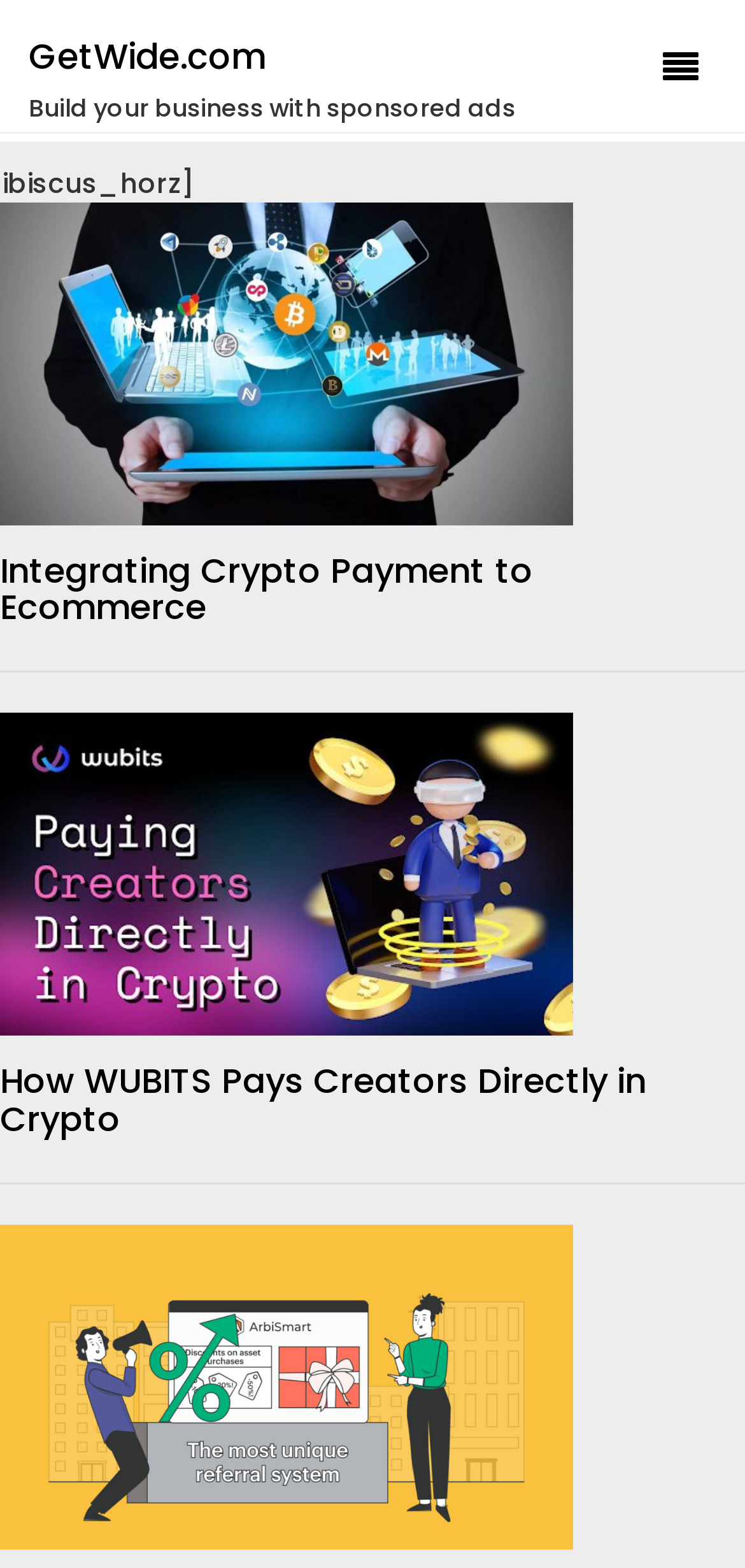Create an elaborate caption that covers all aspects of the webpage.

The webpage appears to be a blog or article page with a focus on cryptocurrency and e-commerce. At the top, there is a heading that reads "GetWide.com" and another heading that says "Build your business with sponsored ads". To the right of these headings, there is a small icon represented by the Unicode character "\uf039".

Below these top elements, there are two main article sections. The first article section has a heading that reads "Integrating Crypto Payment to Ecommerce" and a link with the same text. The second article section has a heading that reads "How WUBITS Pays Creators Directly in Crypto" and two links, one with the same text as the heading and another with no text.

There are a total of five links on the page, three of which have descriptive text. The links are scattered throughout the two article sections. The overall layout of the page is divided into two main sections, with the top section containing the headings and icon, and the bottom section containing the two article sections.